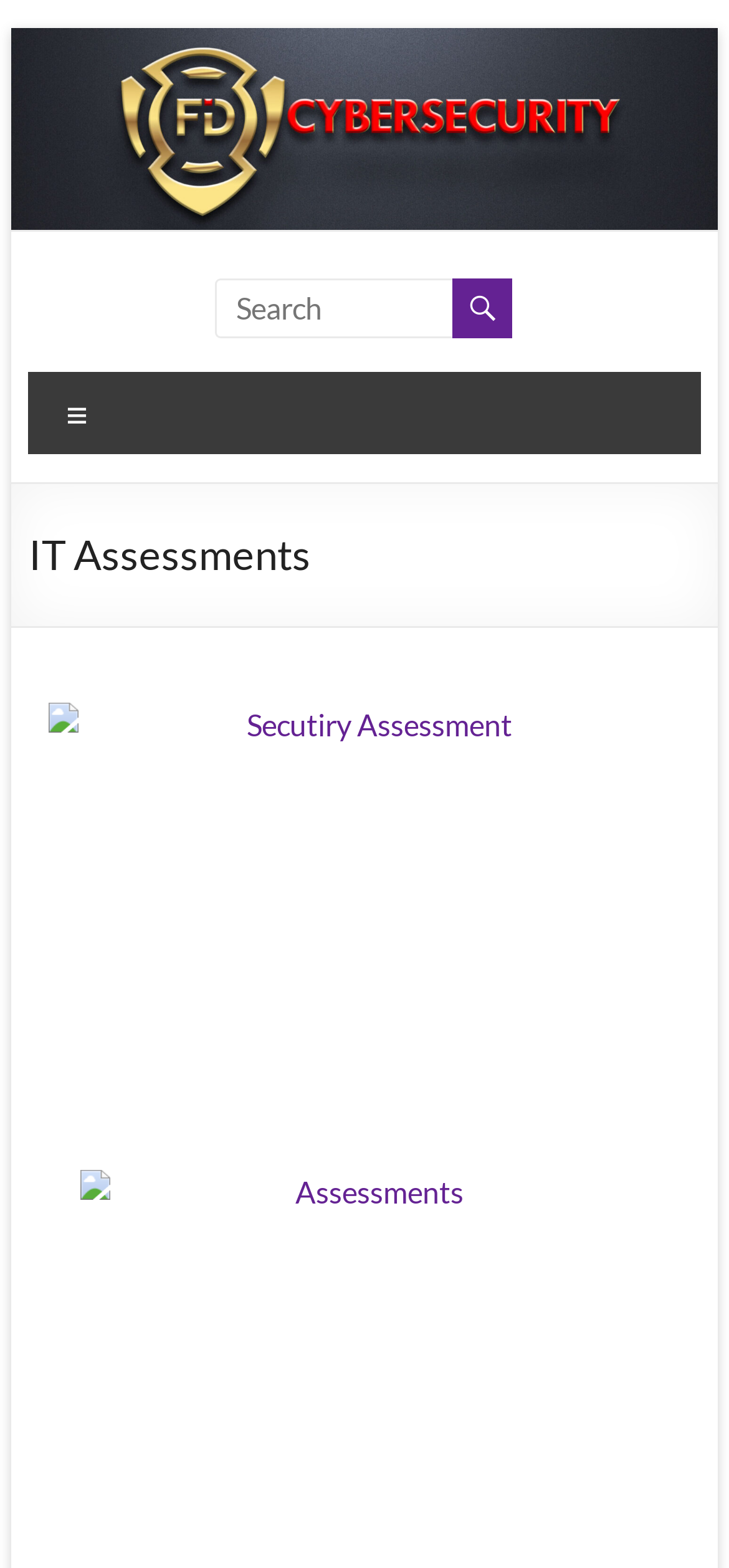What is the purpose of the 'Skip to content' link?
Provide a concise answer using a single word or phrase based on the image.

Accessibility